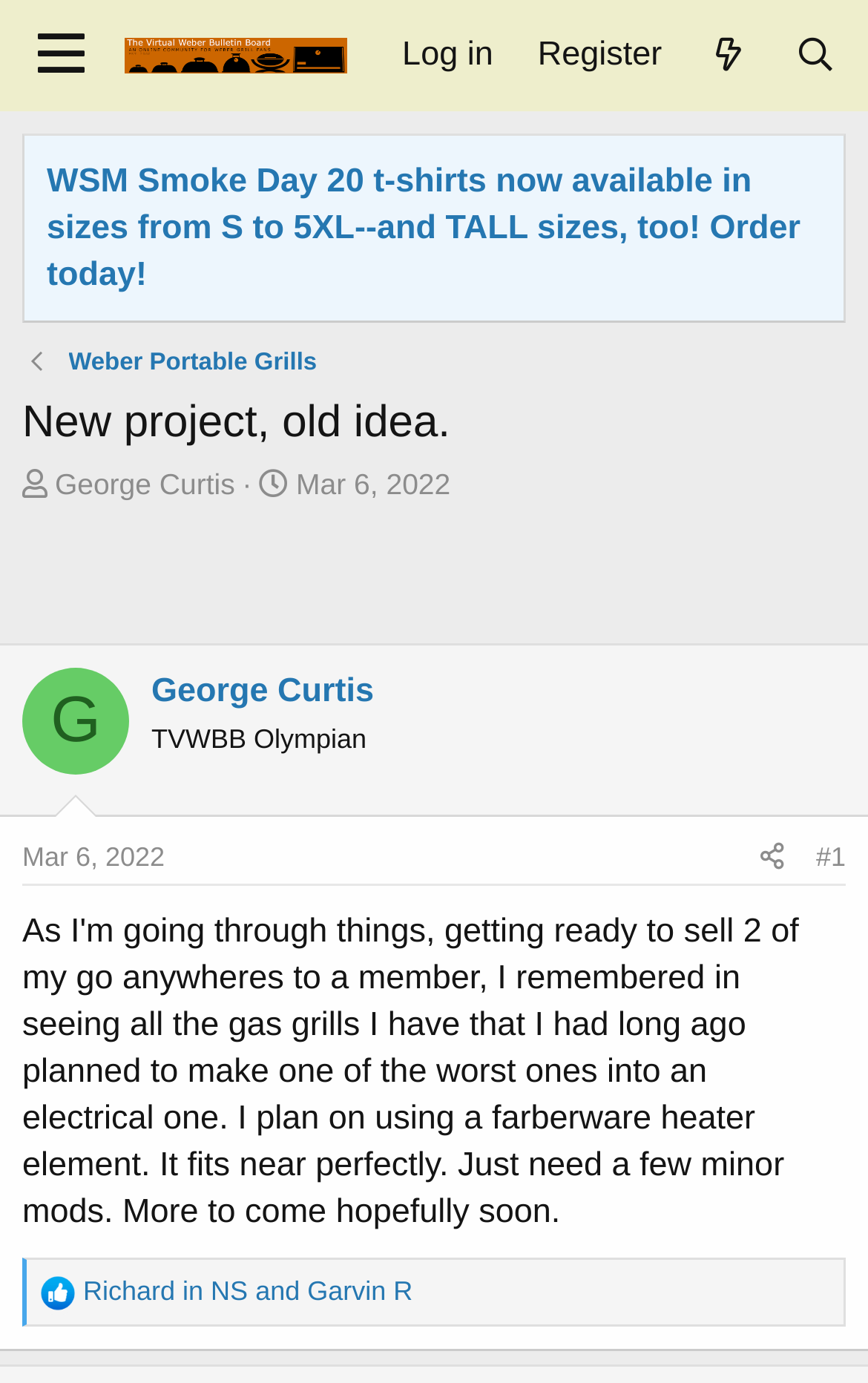Kindly provide the bounding box coordinates of the section you need to click on to fulfill the given instruction: "View the thread started by George Curtis".

[0.063, 0.338, 0.271, 0.362]